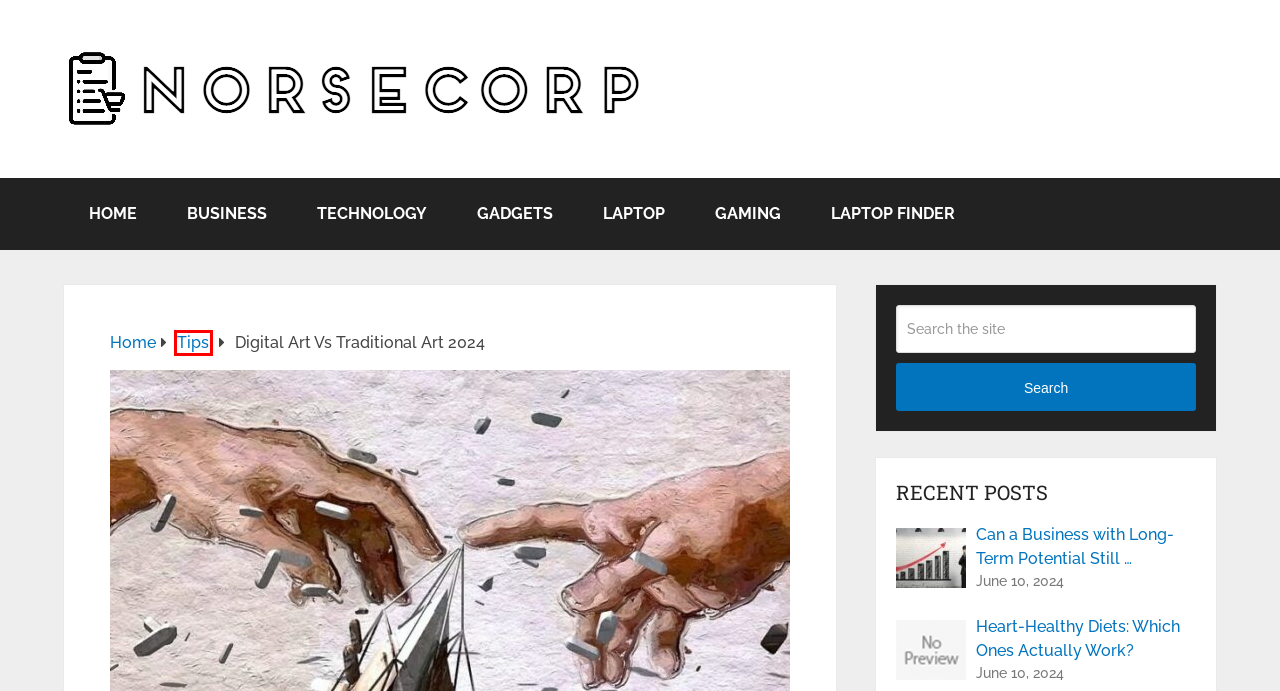You have a screenshot of a webpage with an element surrounded by a red bounding box. Choose the webpage description that best describes the new page after clicking the element inside the red bounding box. Here are the candidates:
A. Laptop Archives - NorseCorp
B. Gaming Archives - NorseCorp
C. Can a Business with Long-Term Potential Still Survive? - NorseCorp
D. Gadgets Archives - NorseCorp
E. NorseCorp
F. Laptop Finder by Specs (2023) - Advanced Laptop Search Engine
G. Heart-Healthy Diets: Which Ones Actually Work? - NorseCorp
H. Tips Archives - NorseCorp

H